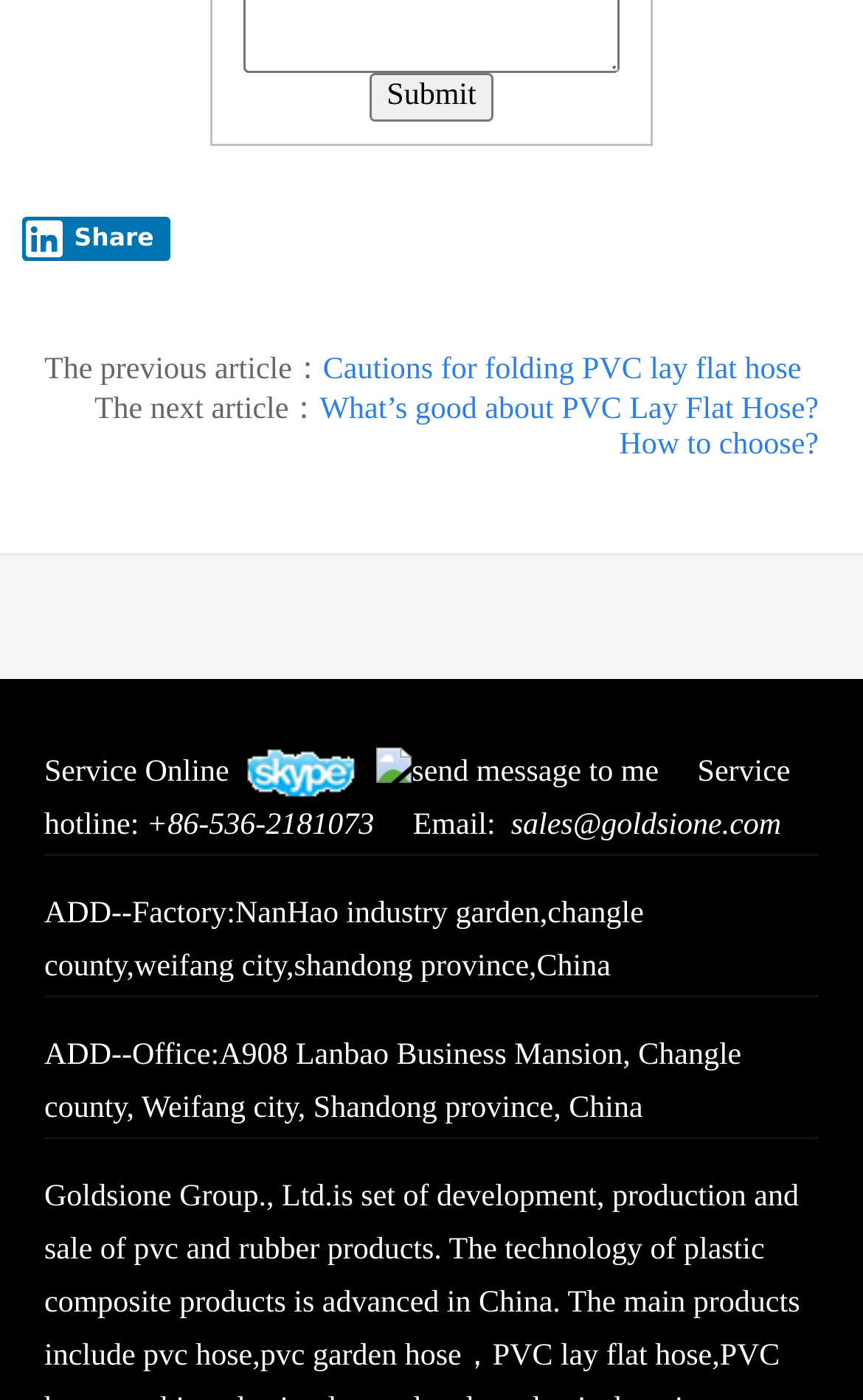Provide the bounding box coordinates of the HTML element this sentence describes: "Share". The bounding box coordinates consist of four float numbers between 0 and 1, i.e., [left, top, right, bottom].

[0.026, 0.155, 0.196, 0.187]